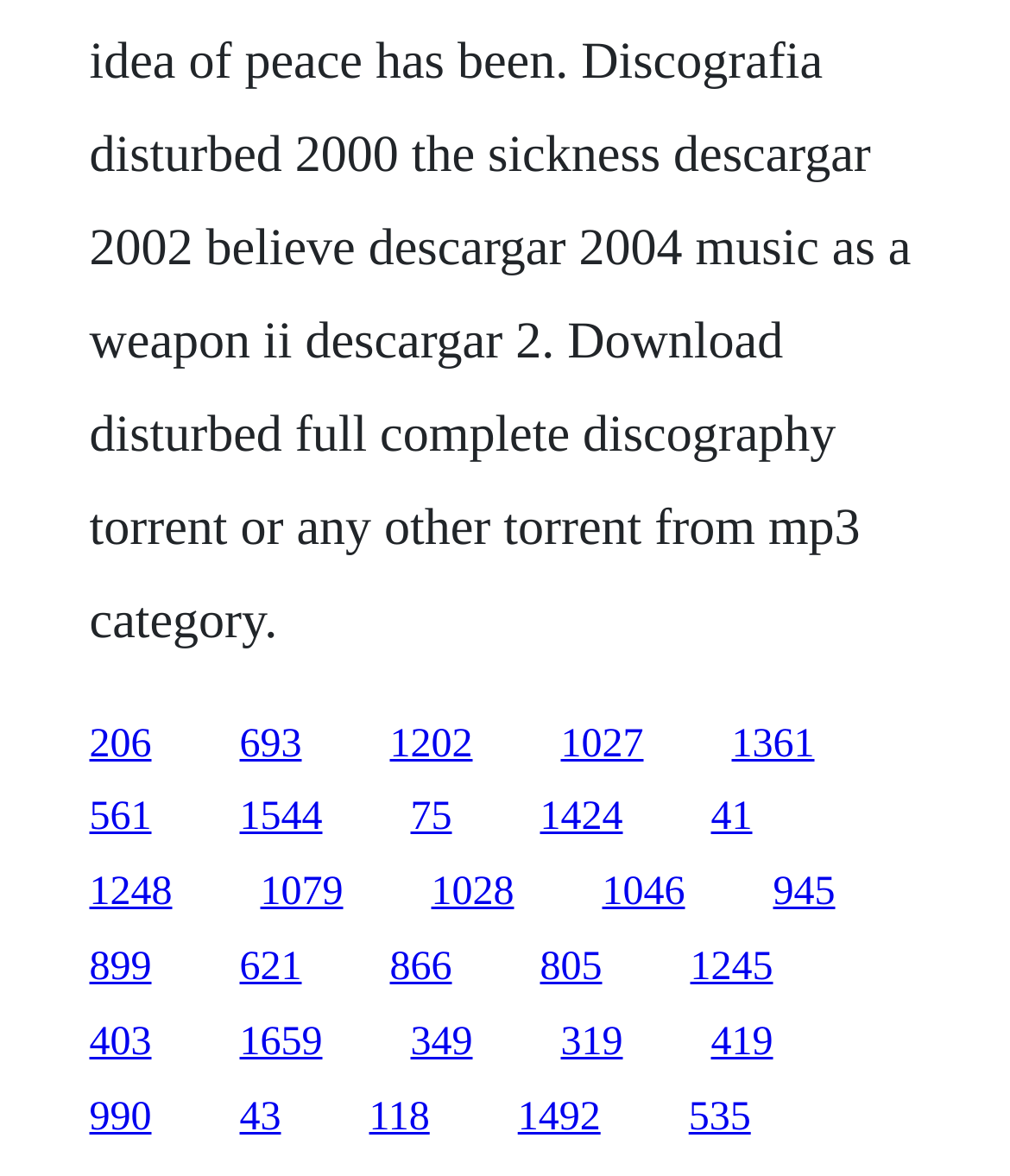What is the vertical position of the first link?
Answer briefly with a single word or phrase based on the image.

Middle